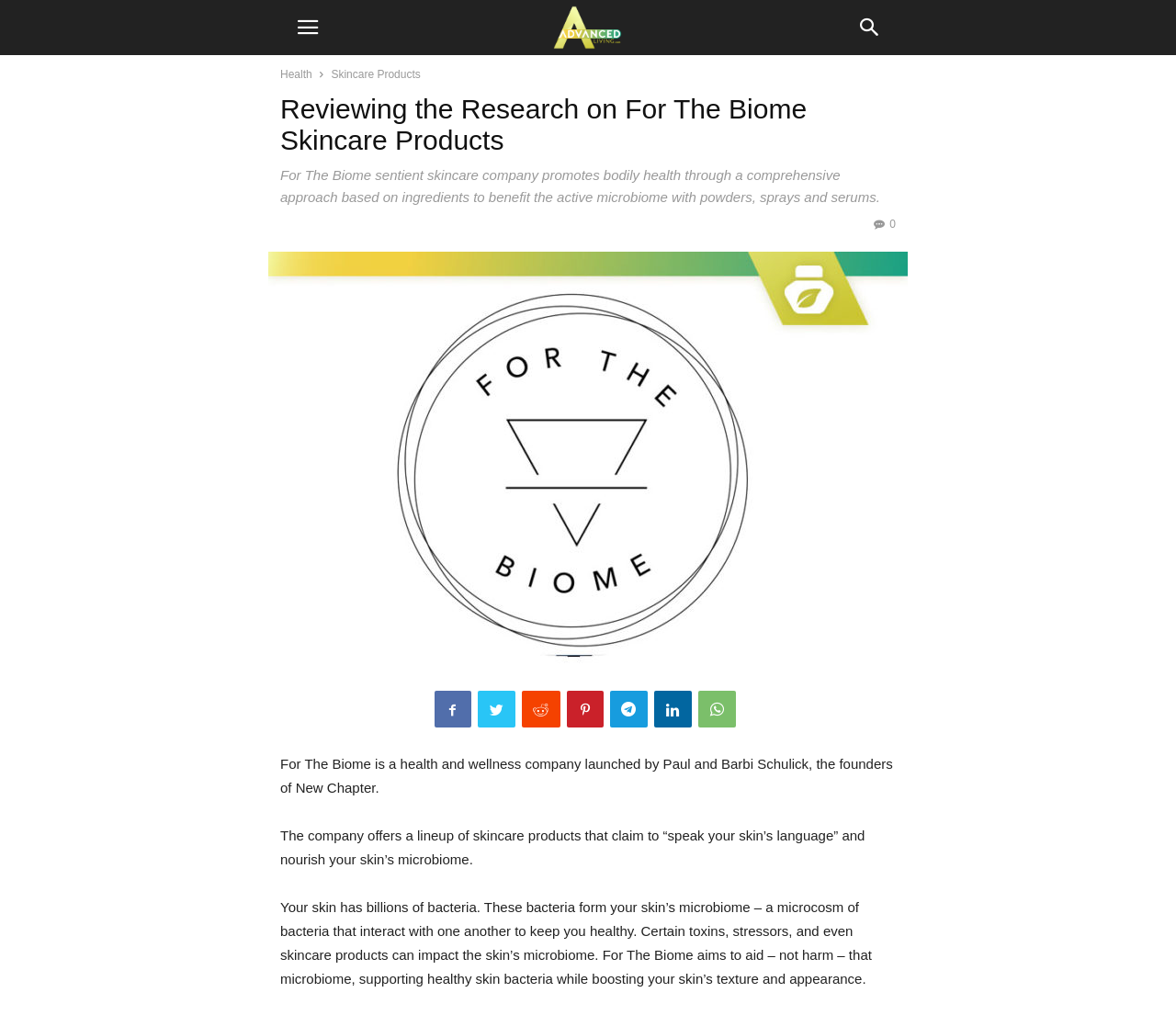Identify the bounding box of the HTML element described here: "Skincare Products". Provide the coordinates as four float numbers between 0 and 1: [left, top, right, bottom].

[0.282, 0.067, 0.358, 0.08]